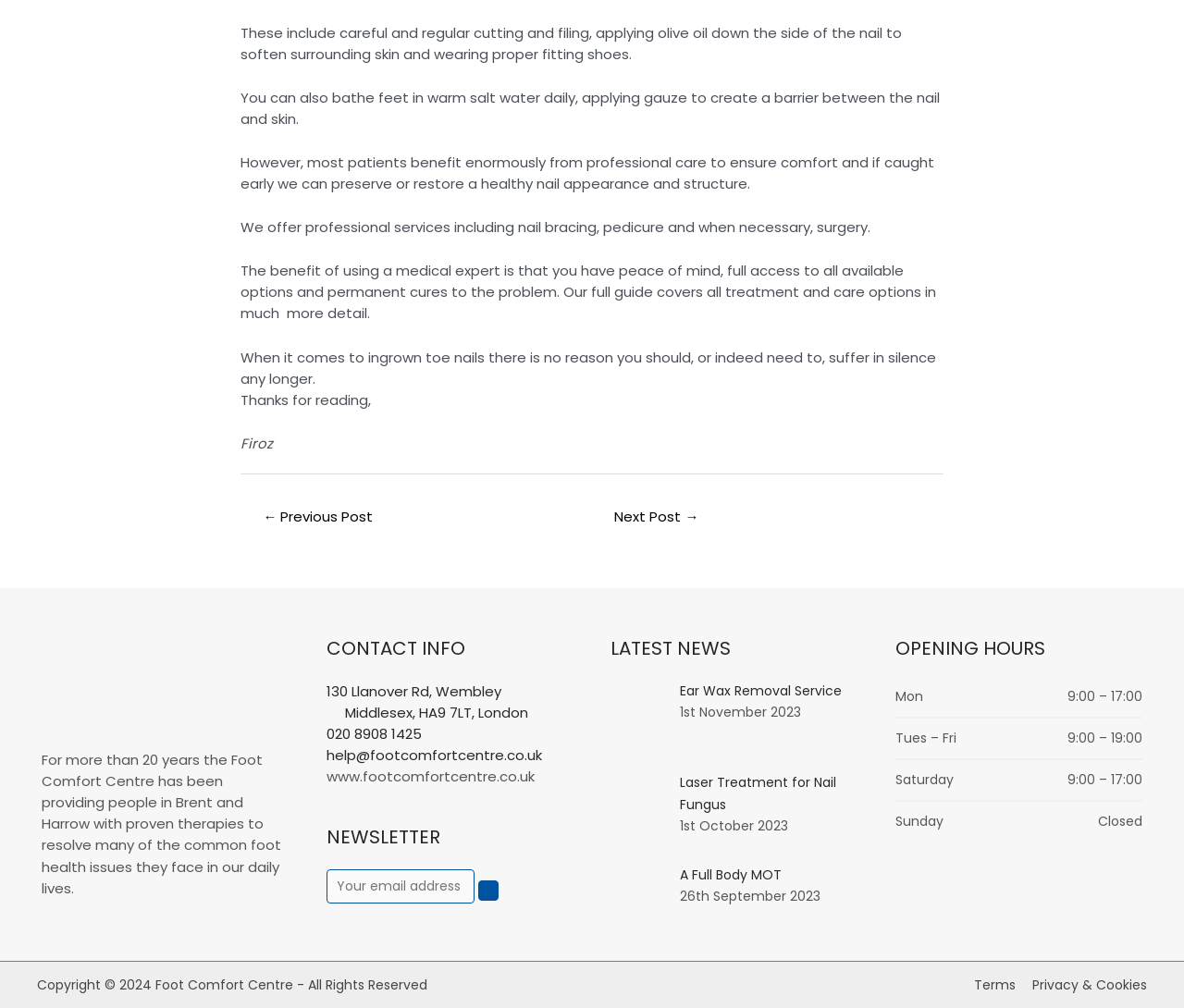What is the phone number of the medical center?
Provide a concise answer using a single word or phrase based on the image.

020 8908 1425